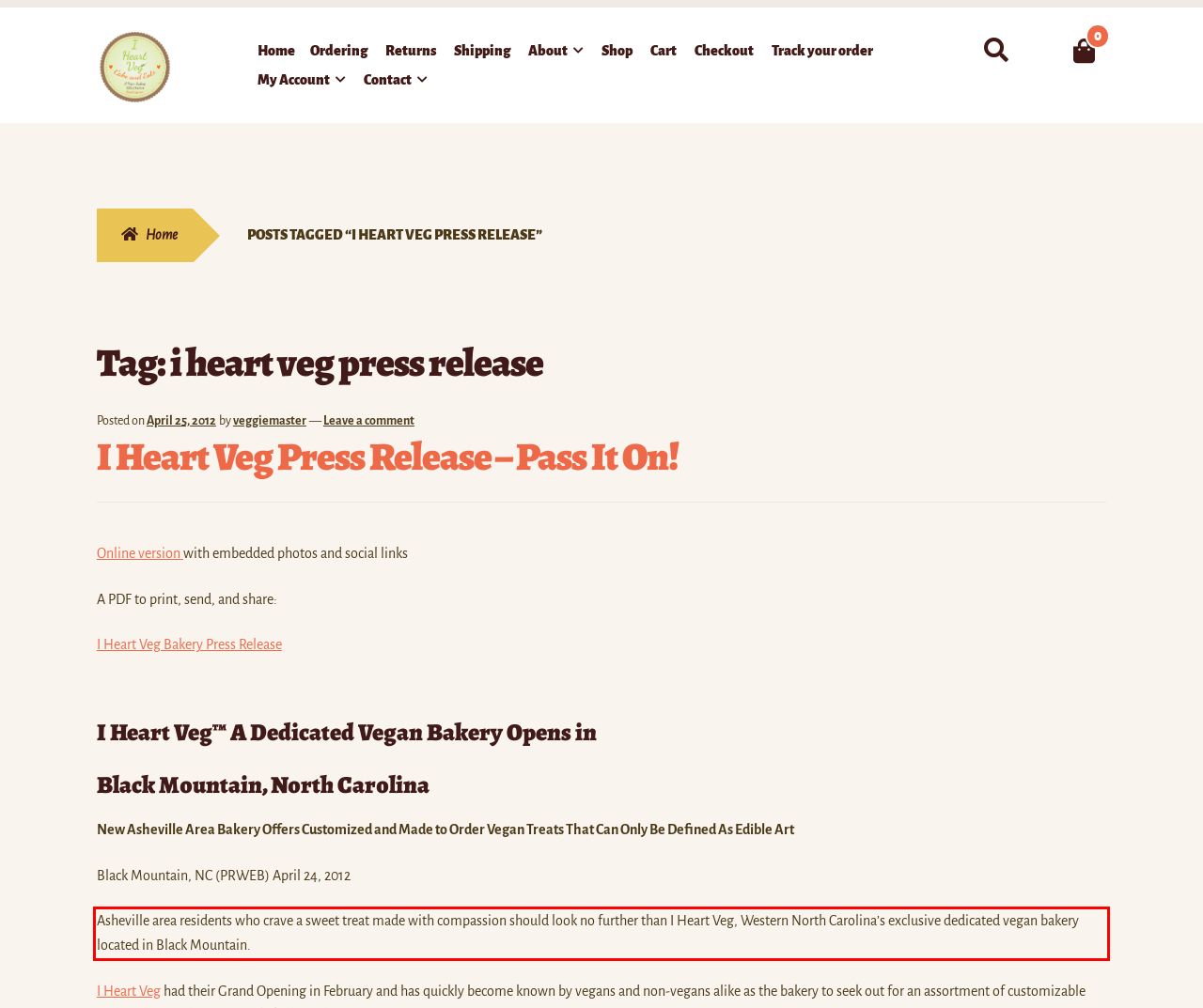Please perform OCR on the UI element surrounded by the red bounding box in the given webpage screenshot and extract its text content.

Asheville area residents who crave a sweet treat made with compassion should look no further than I Heart Veg, Western North Carolina’s exclusive dedicated vegan bakery located in Black Mountain.